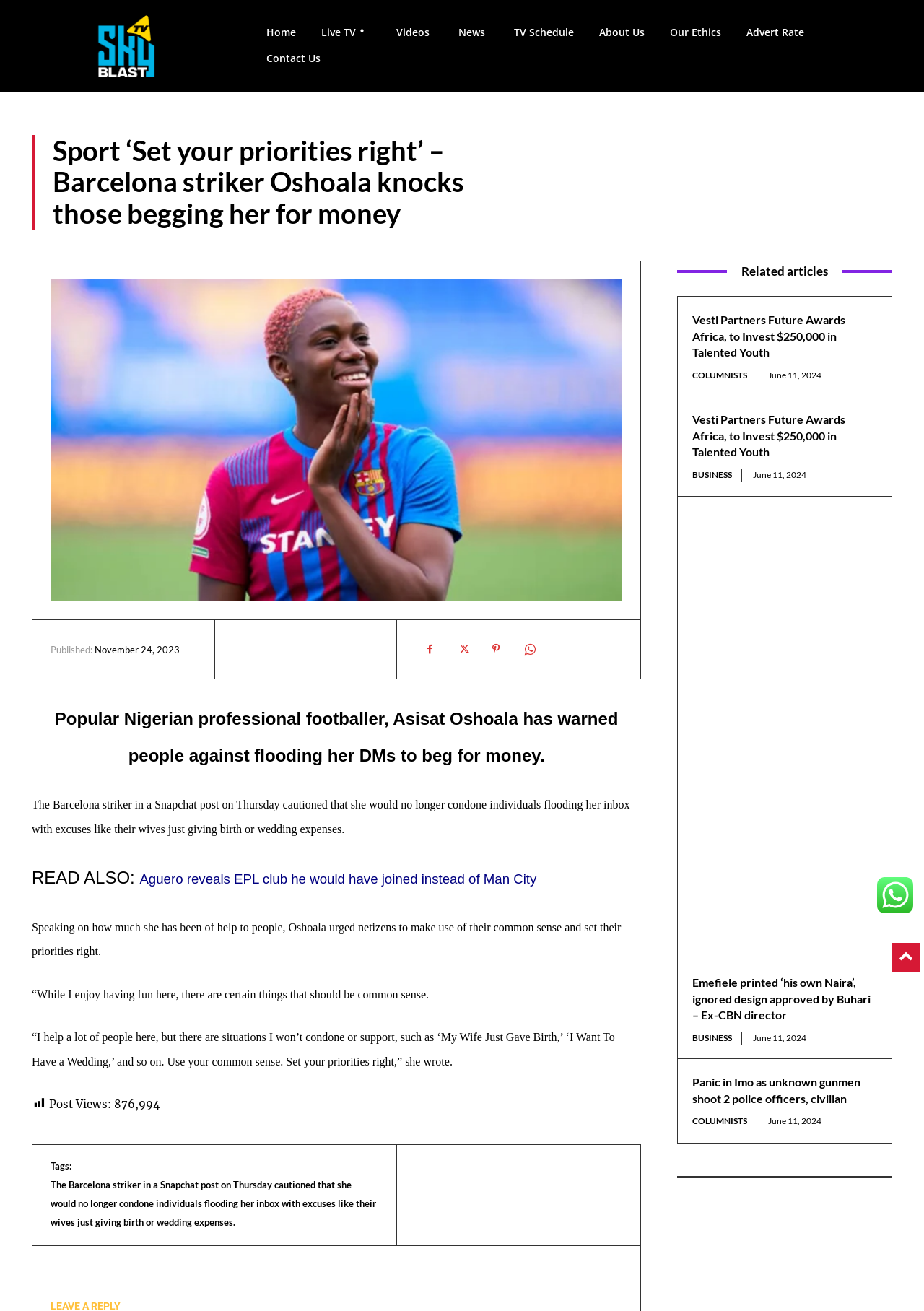Determine the bounding box coordinates for the element that should be clicked to follow this instruction: "Click the 'Home' link". The coordinates should be given as four float numbers between 0 and 1, in the format [left, top, right, bottom].

[0.277, 0.015, 0.332, 0.035]